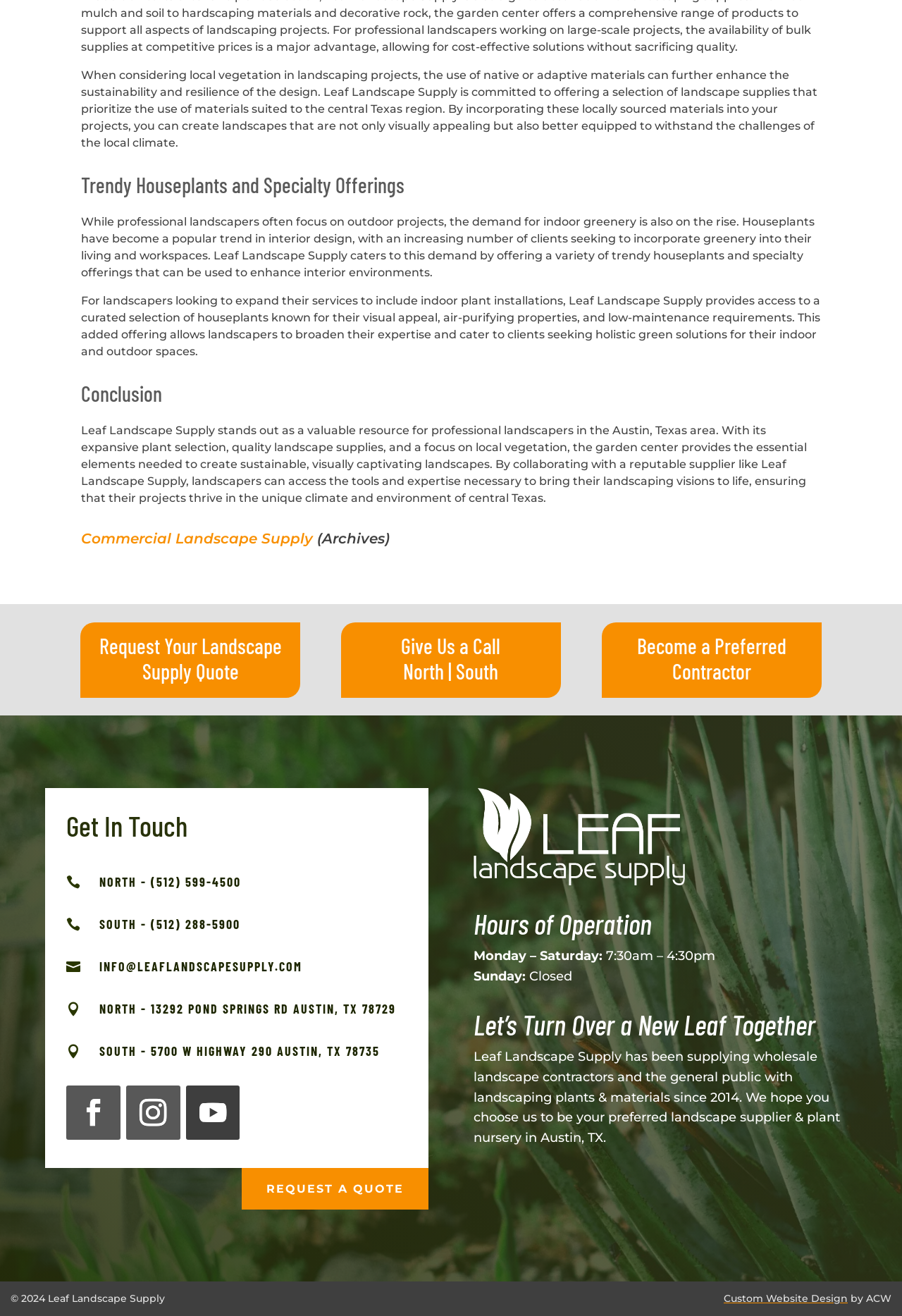How can clients contact Leaf Landscape Supply?
Make sure to answer the question with a detailed and comprehensive explanation.

The webpage provides phone numbers and an email address for clients to contact Leaf Landscape Supply. The phone numbers are (512) 599-4500 for the North location and (512) 288-5900 for the South location, and the email address is INFO@LEAFLANDSCAPESUPPLY.COM.